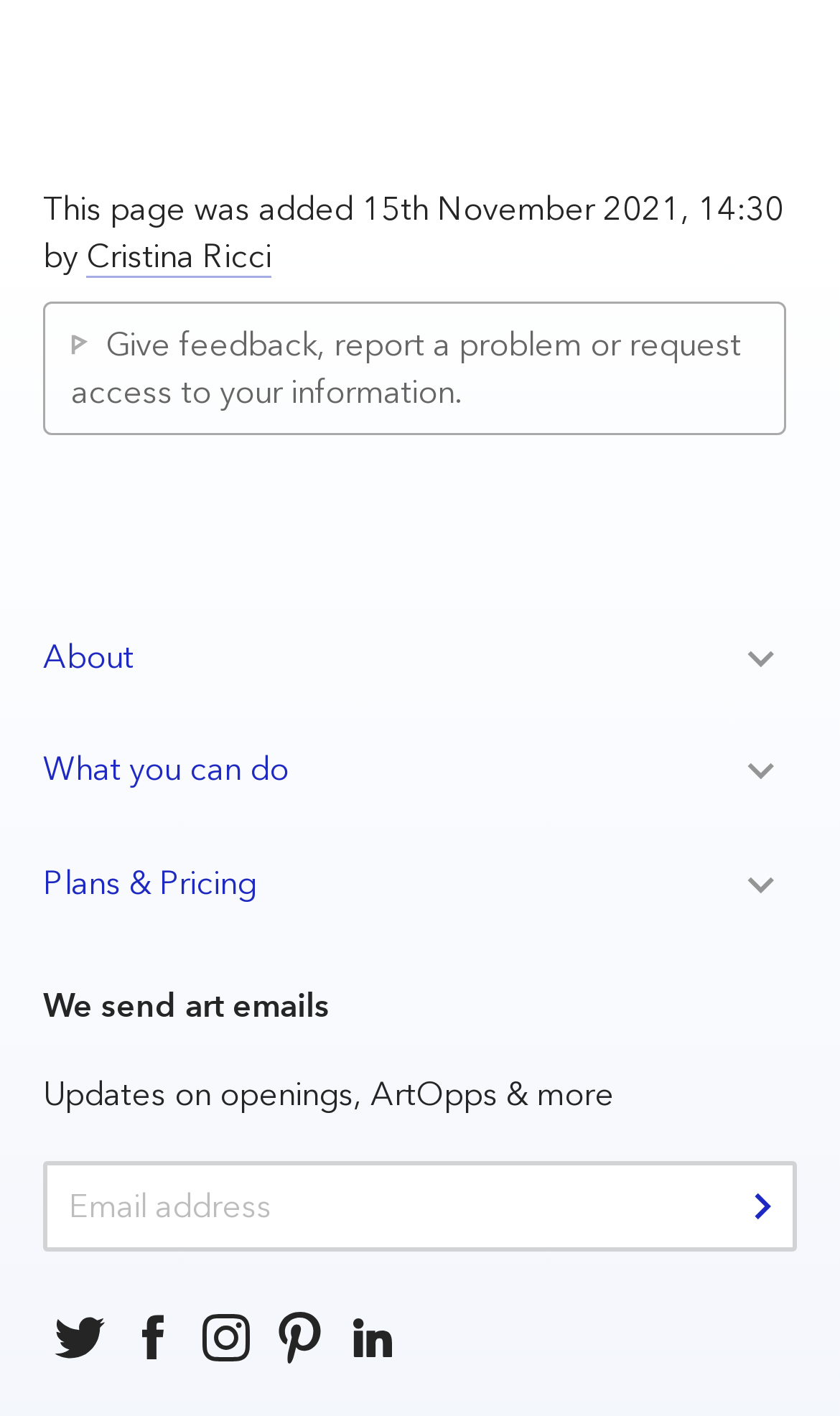What is the purpose of the textbox?
Offer a detailed and exhaustive answer to the question.

The answer can be found in the StaticText element with the text 'We send art emails' and the textbox element with the same text, which are located near the bottom of the webpage. The textbox is likely used to input an email address to receive art-related emails.